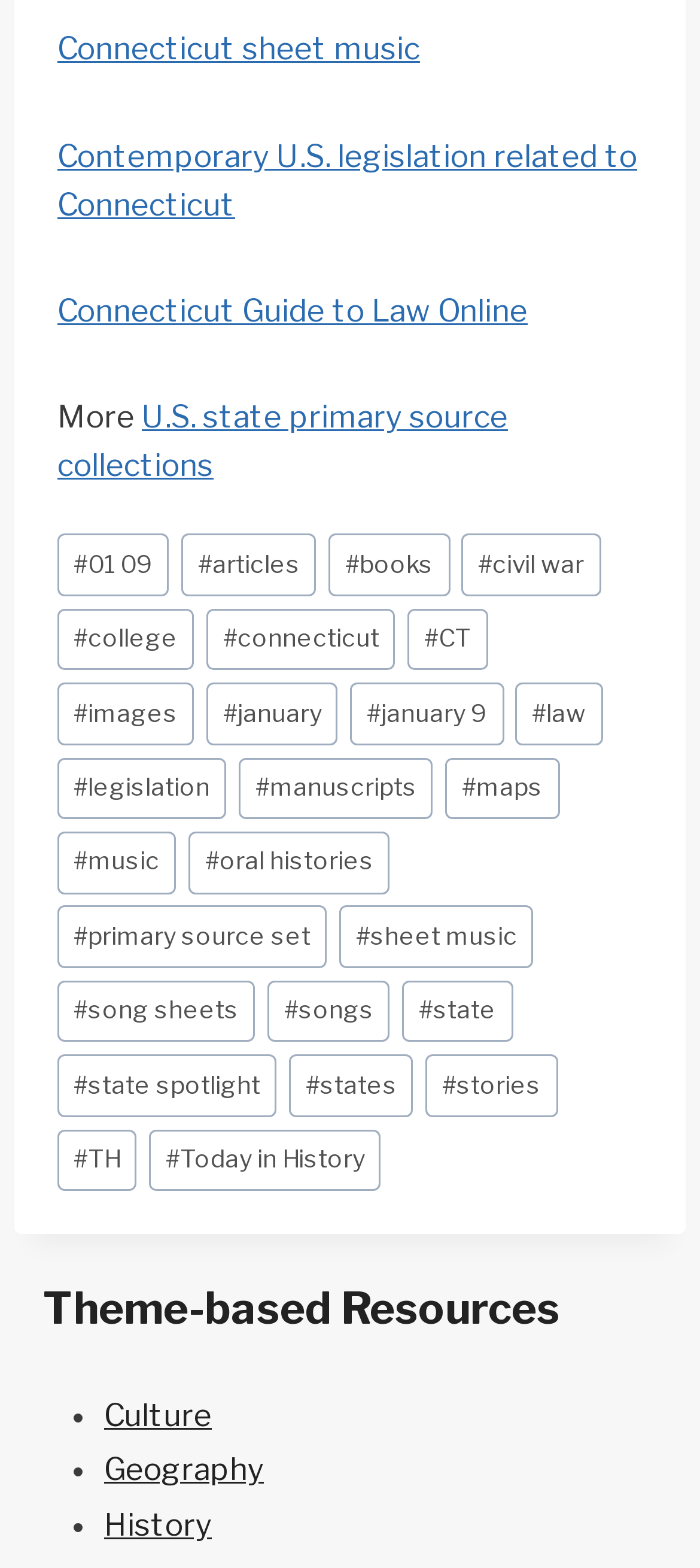Please specify the bounding box coordinates of the area that should be clicked to accomplish the following instruction: "Check the Today in History section". The coordinates should consist of four float numbers between 0 and 1, i.e., [left, top, right, bottom].

[0.213, 0.72, 0.545, 0.76]